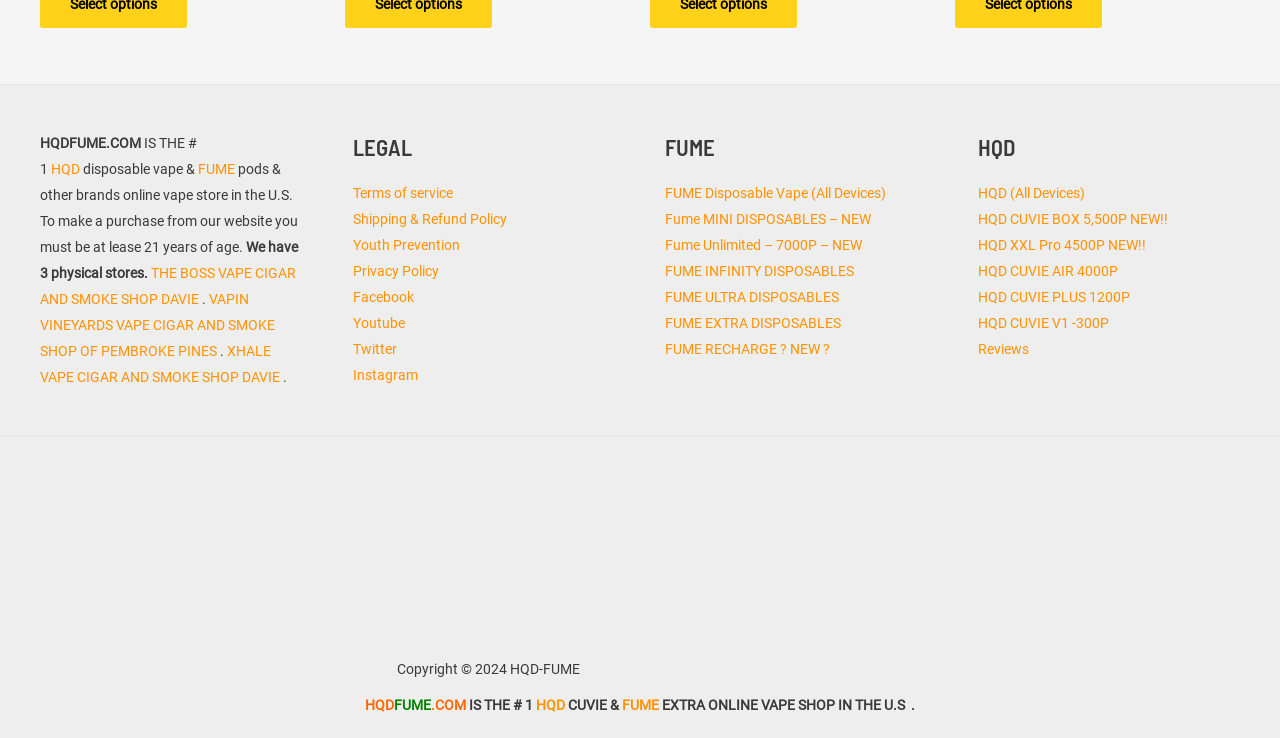Please determine the bounding box coordinates of the element's region to click in order to carry out the following instruction: "View the 'Shipping & Refund Policy'". The coordinates should be four float numbers between 0 and 1, i.e., [left, top, right, bottom].

[0.275, 0.286, 0.396, 0.308]